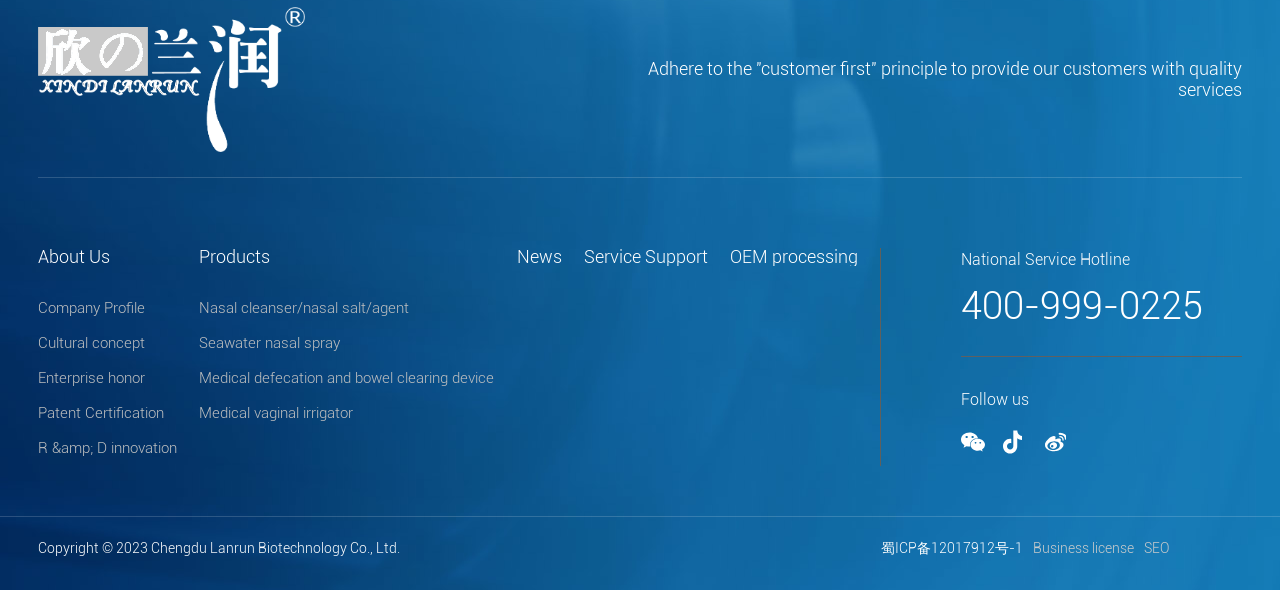Refer to the screenshot and answer the following question in detail:
What is the type of products offered?

From the links under the 'Products' category, such as 'Nasal cleanser/nasal salt/agent', 'Seawater nasal spray', and 'Medical defecation and bowel clearing device', it can be inferred that the company offers medical devices.